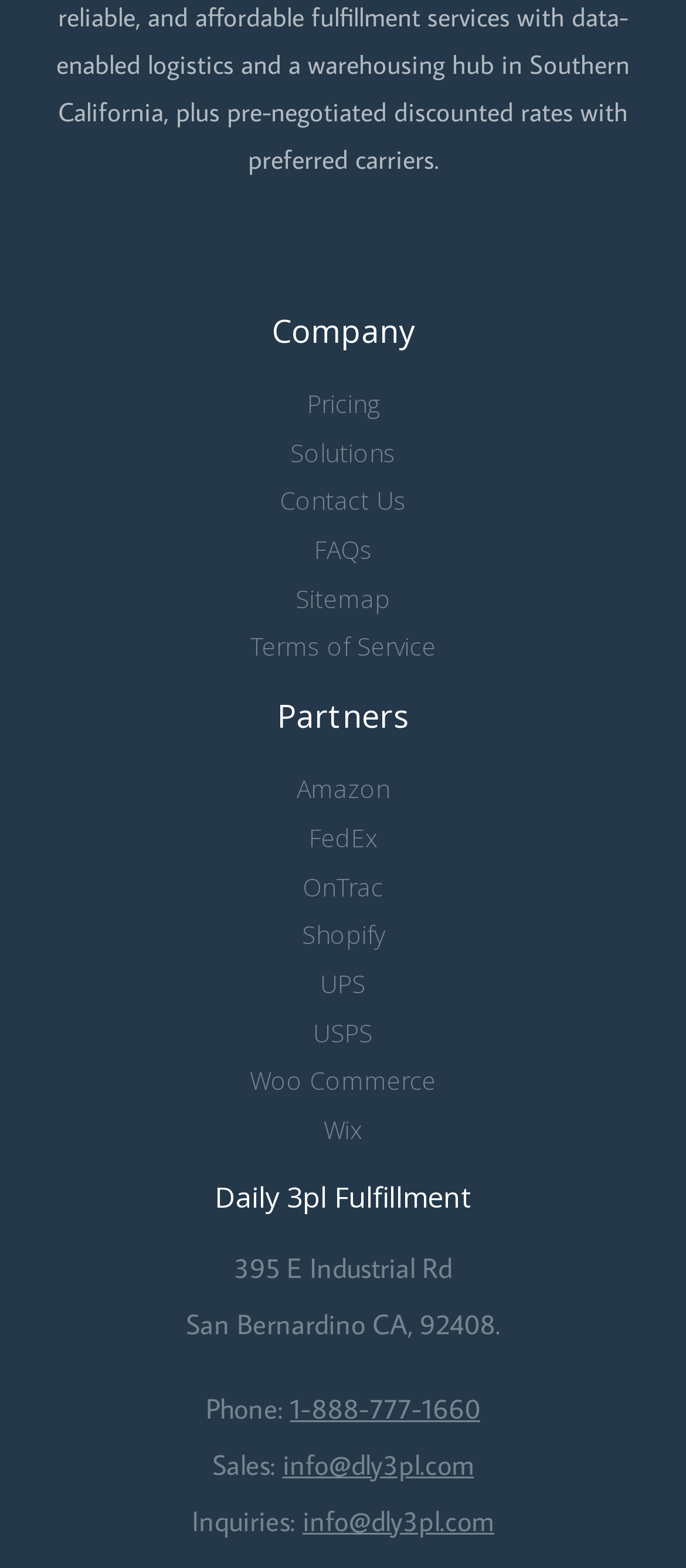Refer to the image and provide a thorough answer to this question:
What is the company's address?

I found the company's address by looking at the contact information section of the webpage, where it is listed as '395 E Industrial Rd, San Bernardino CA, 92408'.